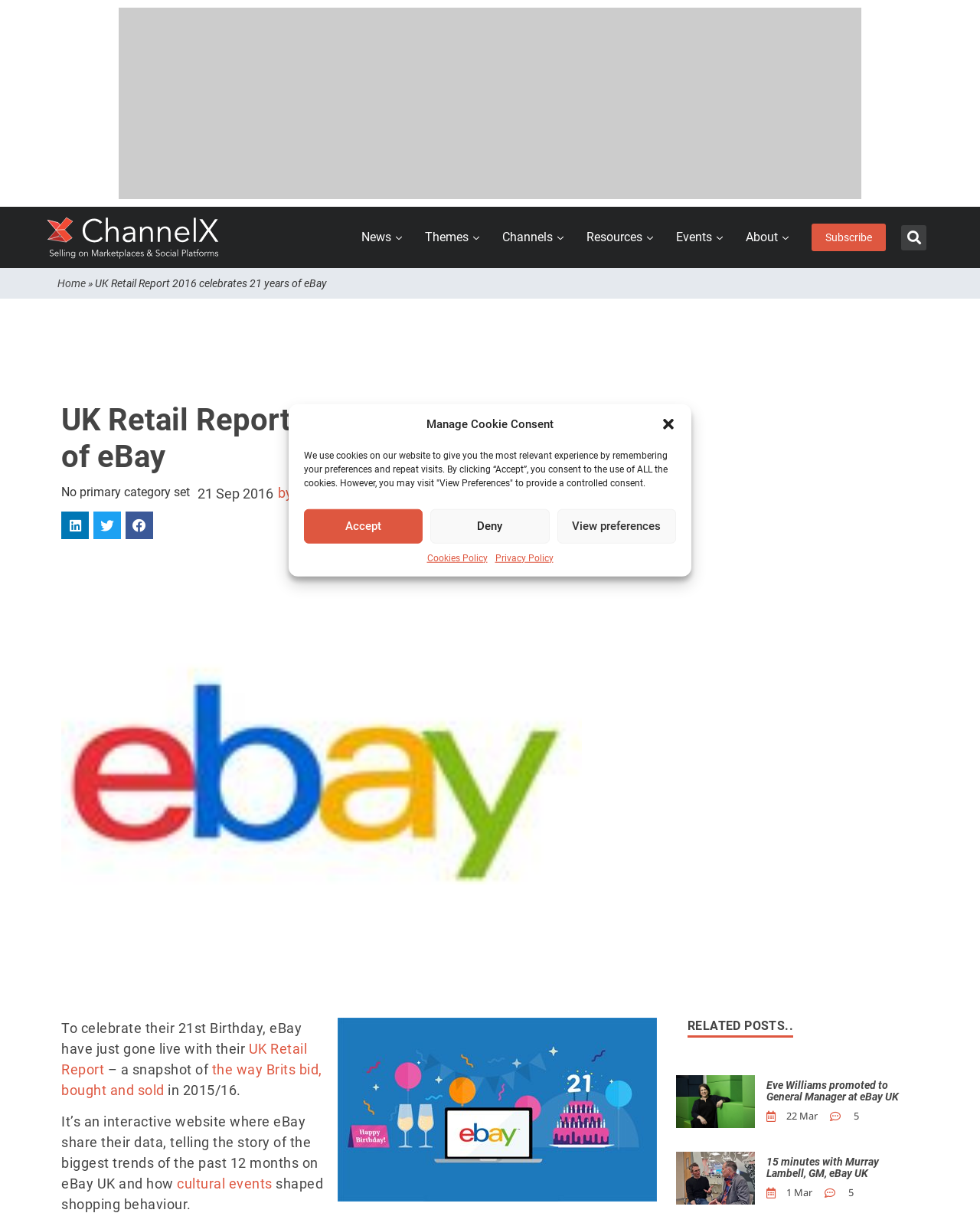Determine the bounding box coordinates of the clickable region to follow the instruction: "Read the blog".

None